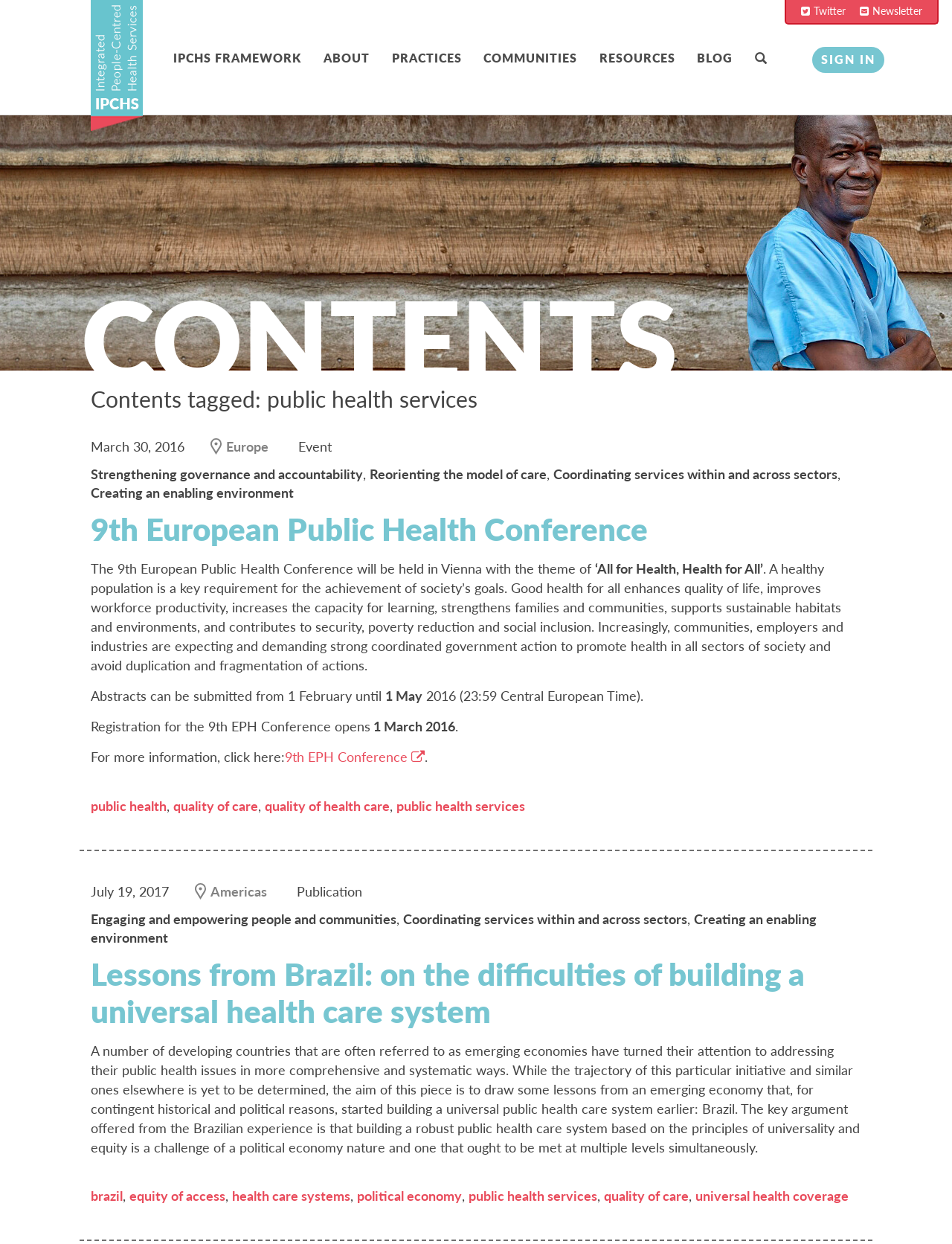Identify the bounding box coordinates of the part that should be clicked to carry out this instruction: "Click on the Twitter link".

[0.838, 0.004, 0.892, 0.014]